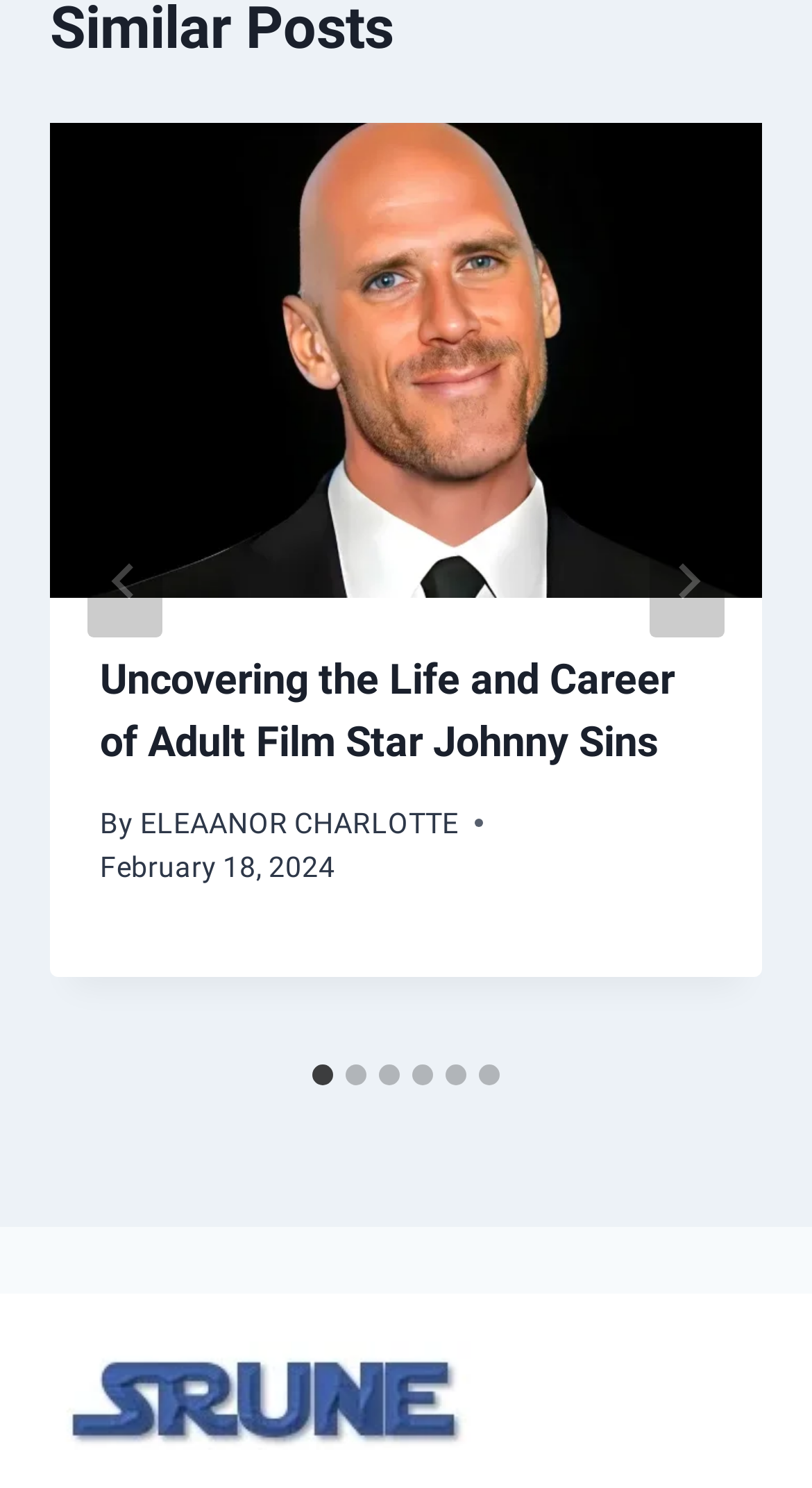Please identify the bounding box coordinates of the element that needs to be clicked to perform the following instruction: "Learn about New Brunswick".

None